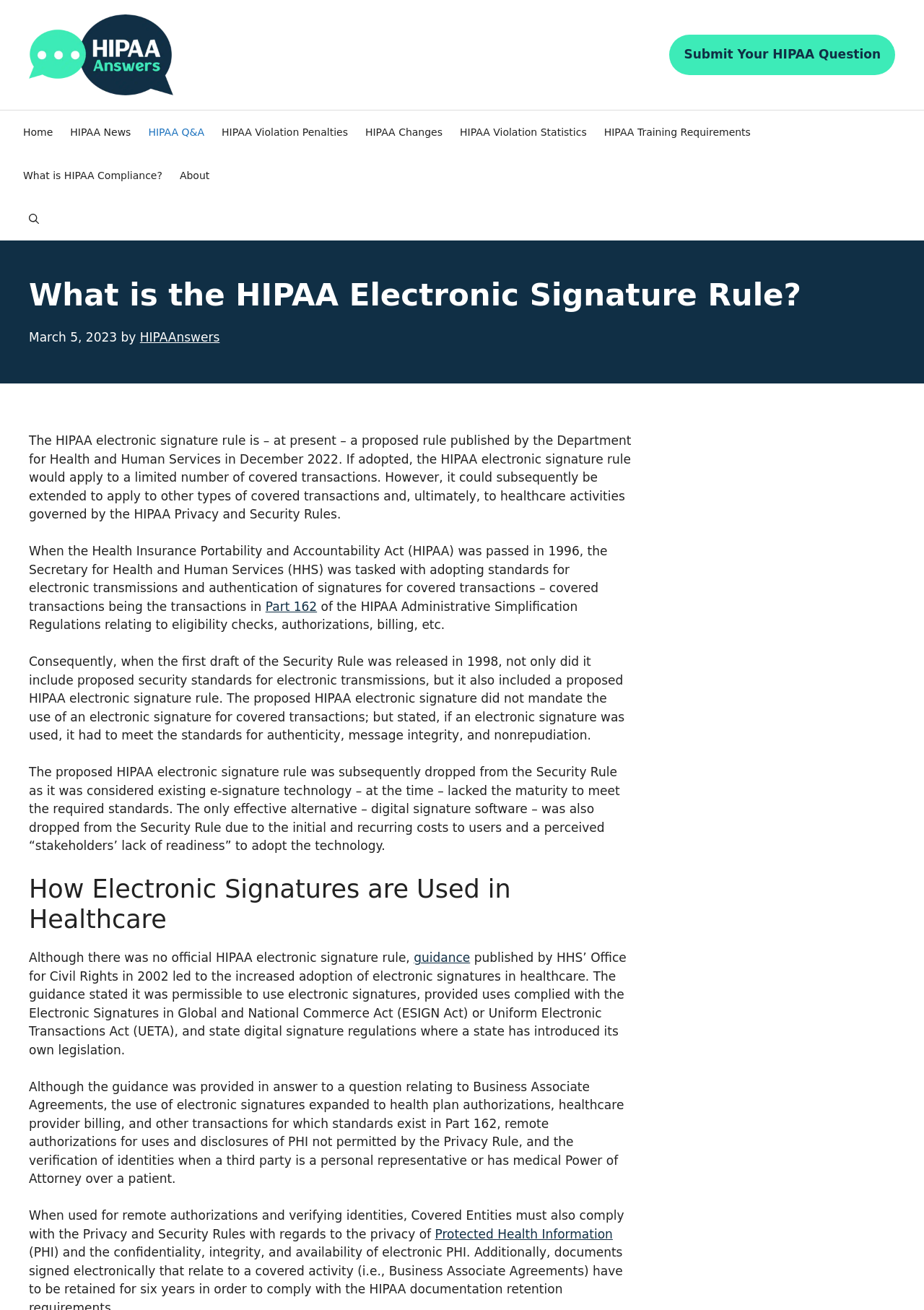Please specify the bounding box coordinates for the clickable region that will help you carry out the instruction: "Click the 'Submit Your HIPAA Question' link".

[0.725, 0.027, 0.969, 0.057]